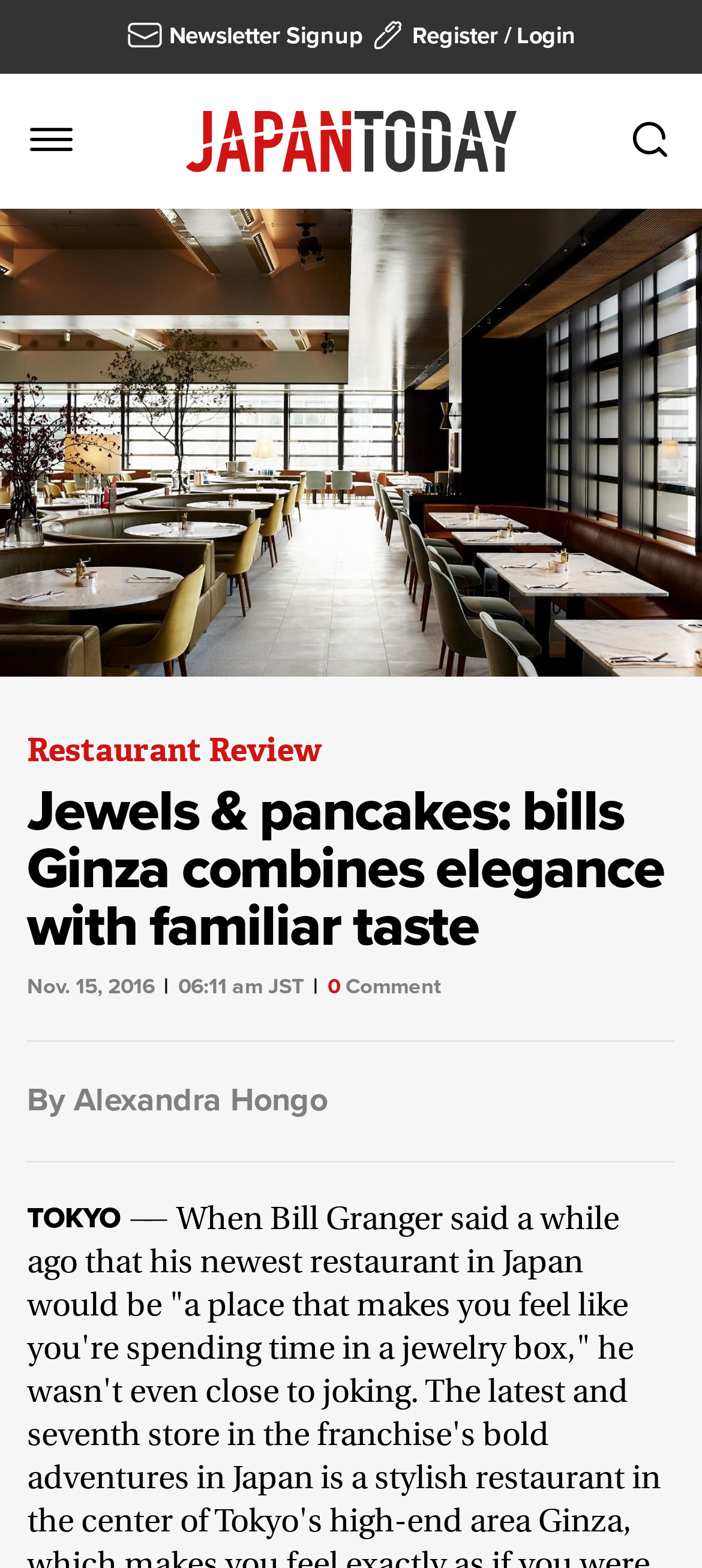Given the description: "0 Comment", determine the bounding box coordinates of the UI element. The coordinates should be formatted as four float numbers between 0 and 1, [left, top, right, bottom].

[0.467, 0.621, 0.628, 0.637]